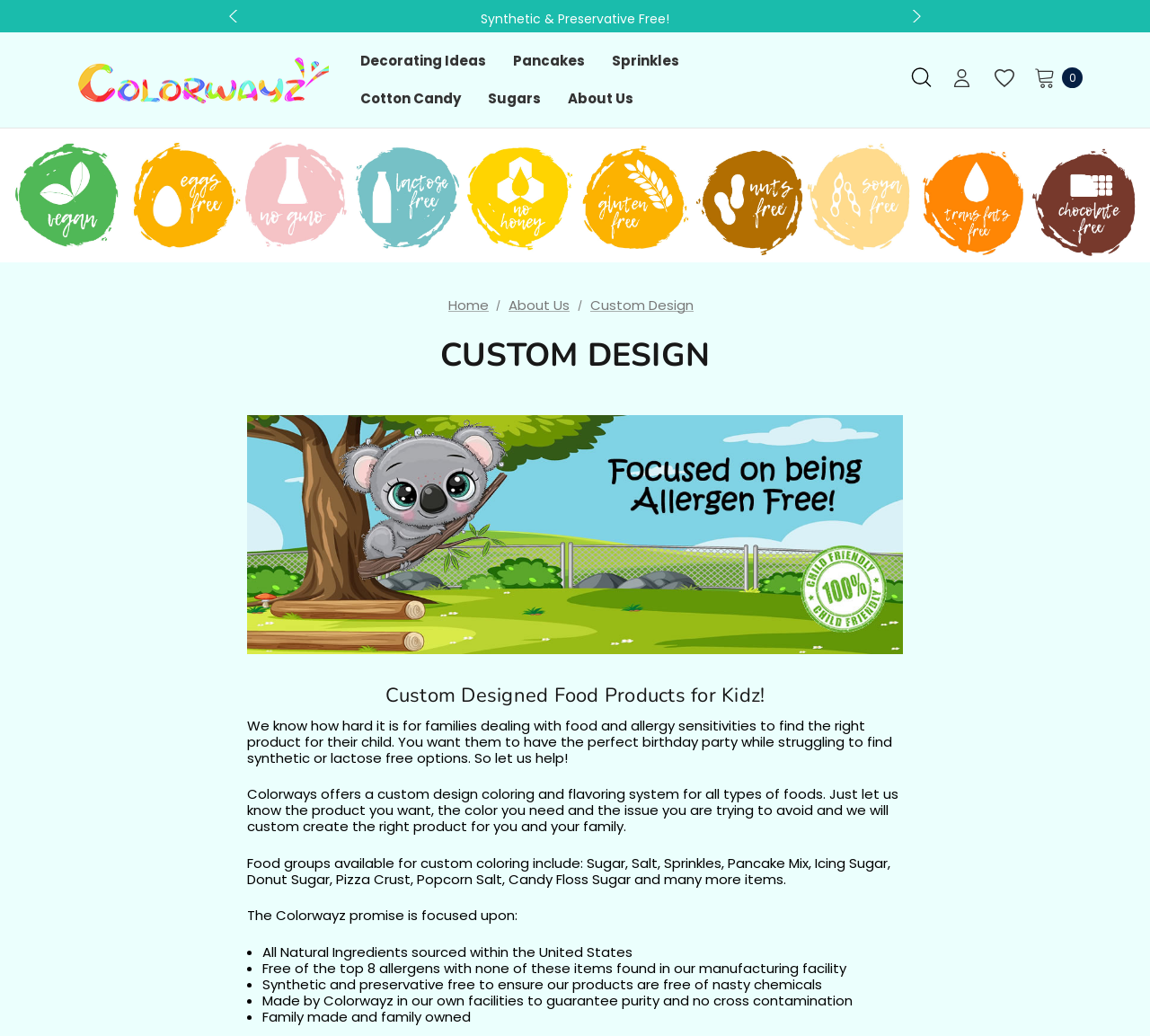Refer to the image and provide an in-depth answer to the question: 
What is the benefit of Colorwayz products?

The webpage emphasizes that Colorwayz products are synthetic and preservative free, ensuring that they are free of nasty chemicals. This is one of the key benefits of choosing Colorwayz products, especially for families dealing with food allergies and sensitivities.